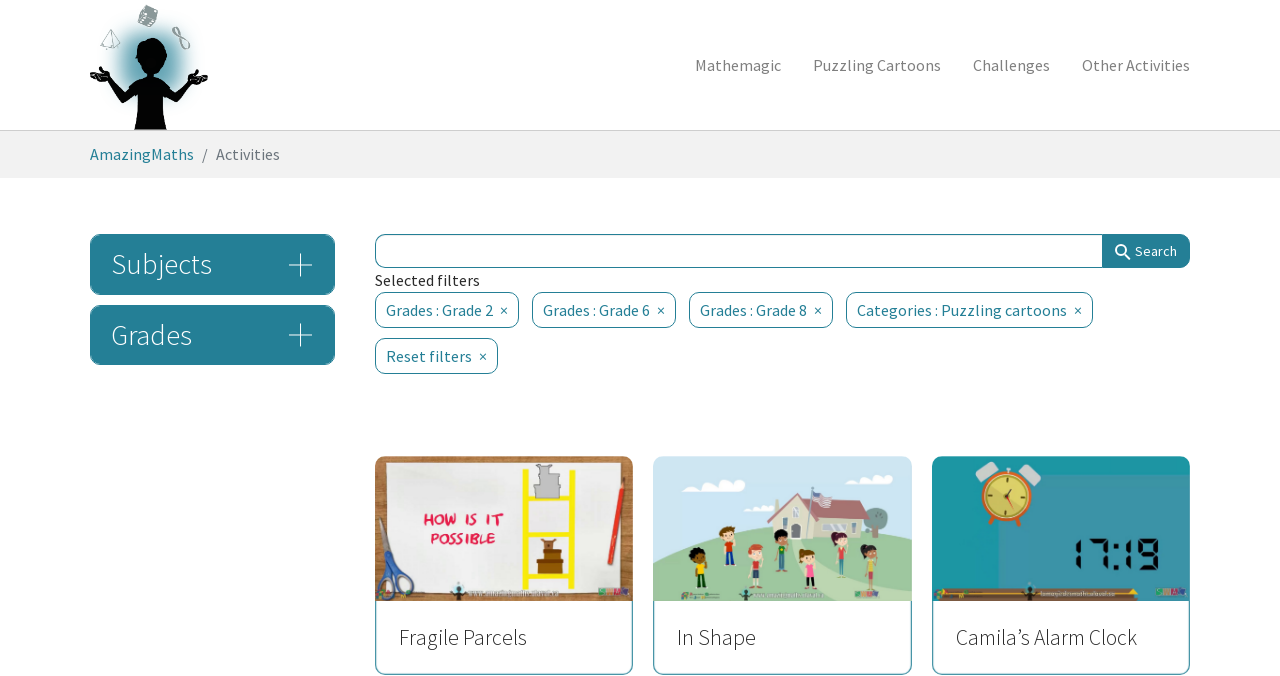Determine the bounding box coordinates for the UI element described. Format the coordinates as (top-left x, top-left y, bottom-right x, bottom-right y) and ensure all values are between 0 and 1. Element description: Grades

[0.071, 0.452, 0.261, 0.539]